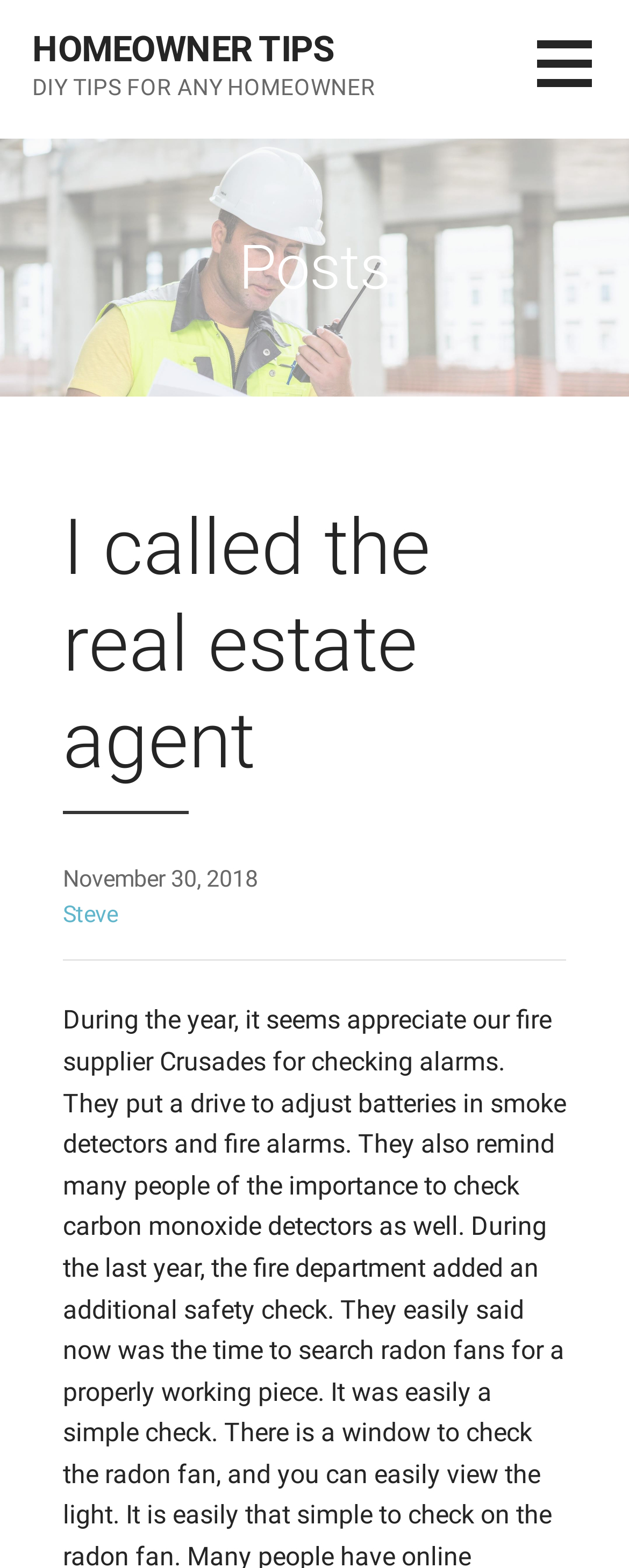Please find the bounding box coordinates (top-left x, top-left y, bottom-right x, bottom-right y) in the screenshot for the UI element described as follows: Homeowner Tips

[0.051, 0.019, 0.533, 0.044]